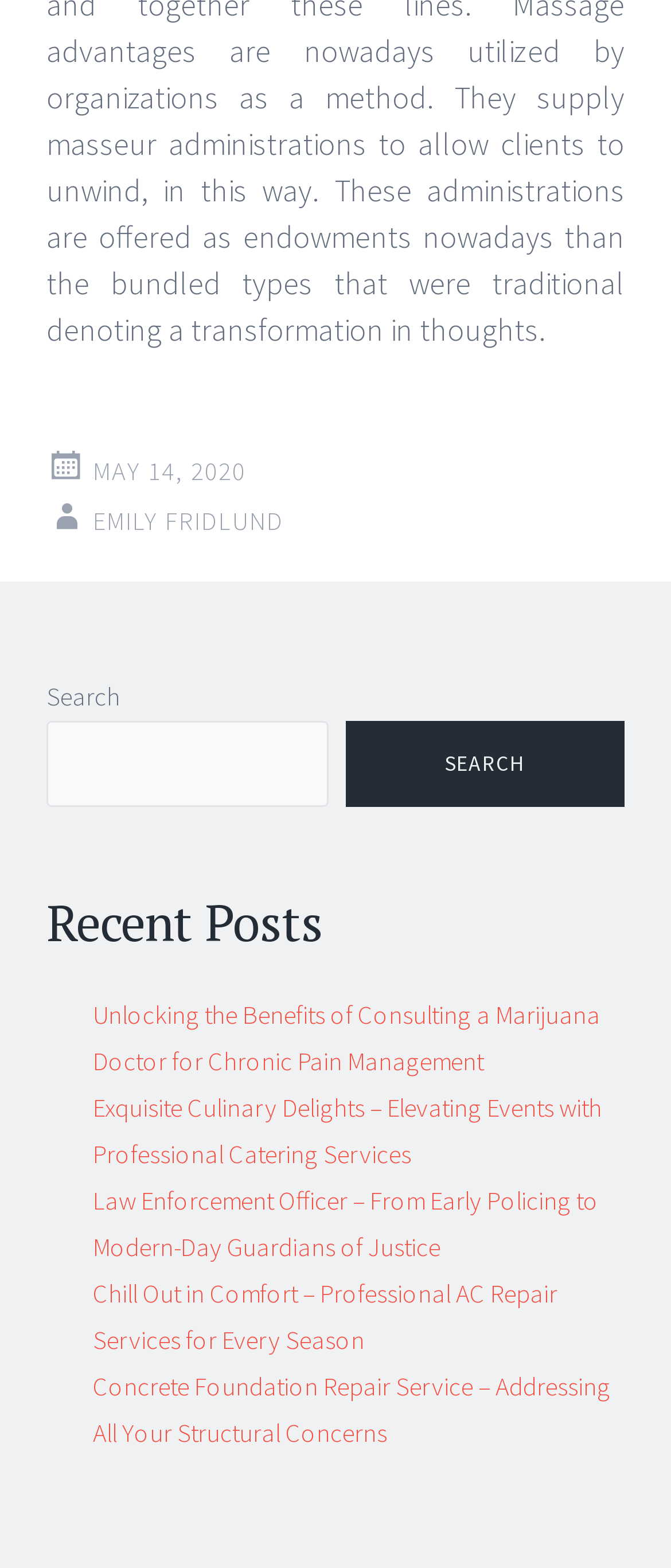Respond to the question below with a single word or phrase: How many recent posts are listed?

5